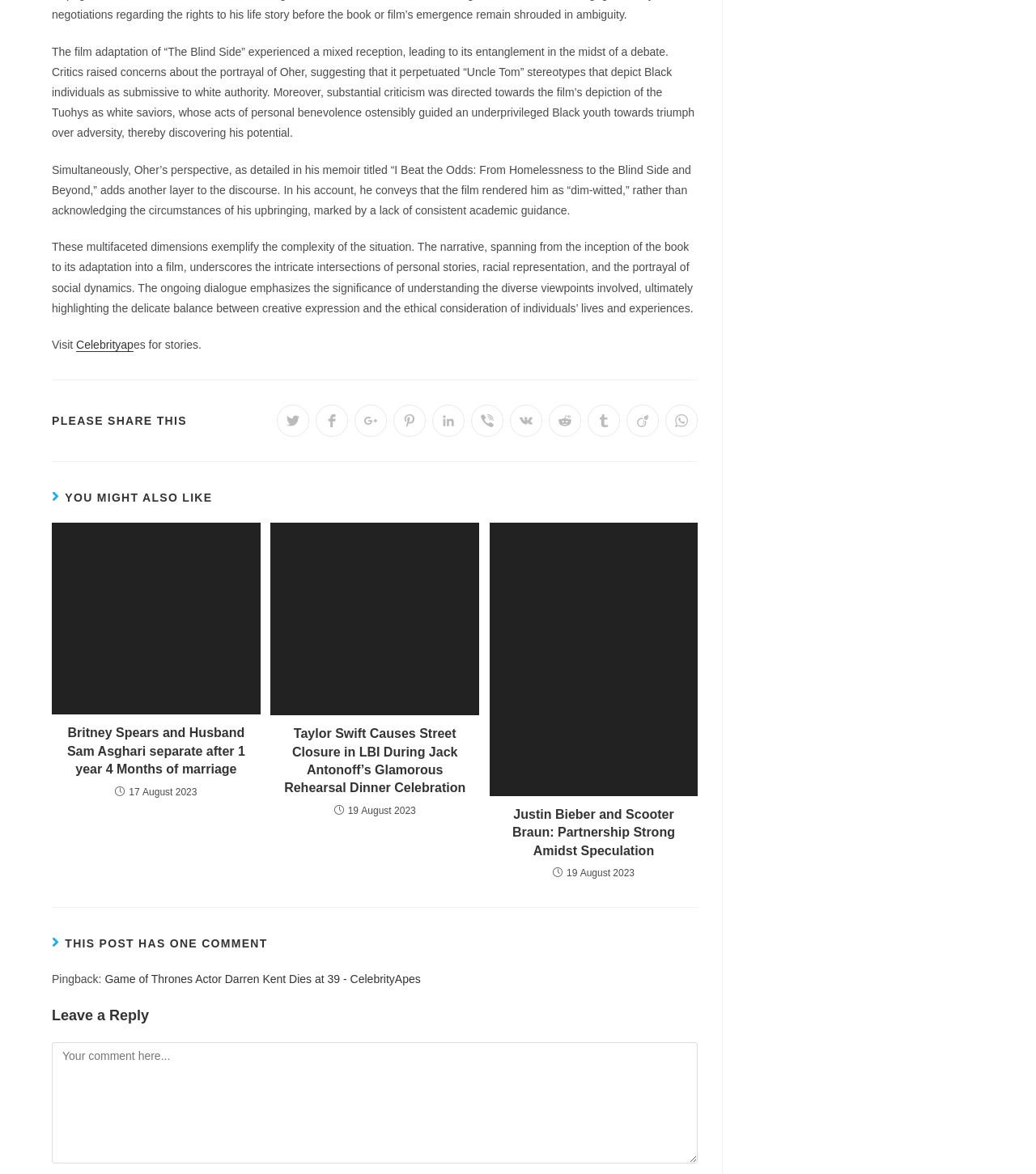What is the purpose of the textbox at the bottom of the page?
Please provide a single word or phrase as the answer based on the screenshot.

Leave a comment